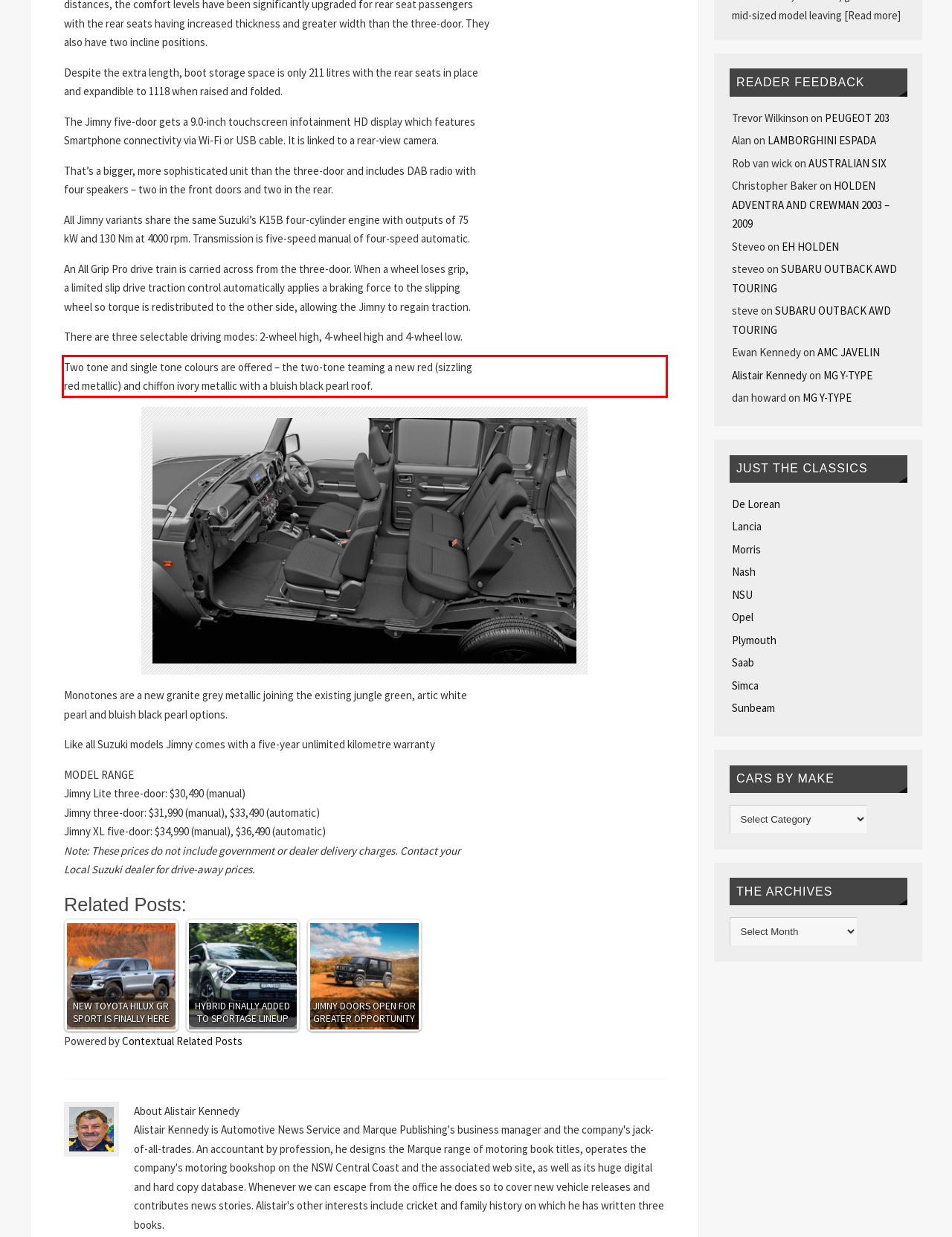Within the provided webpage screenshot, find the red rectangle bounding box and perform OCR to obtain the text content.

Two tone and single tone colours are offered – the two-tone teaming a new red (sizzling red metallic) and chiffon ivory metallic with a bluish black pearl roof.